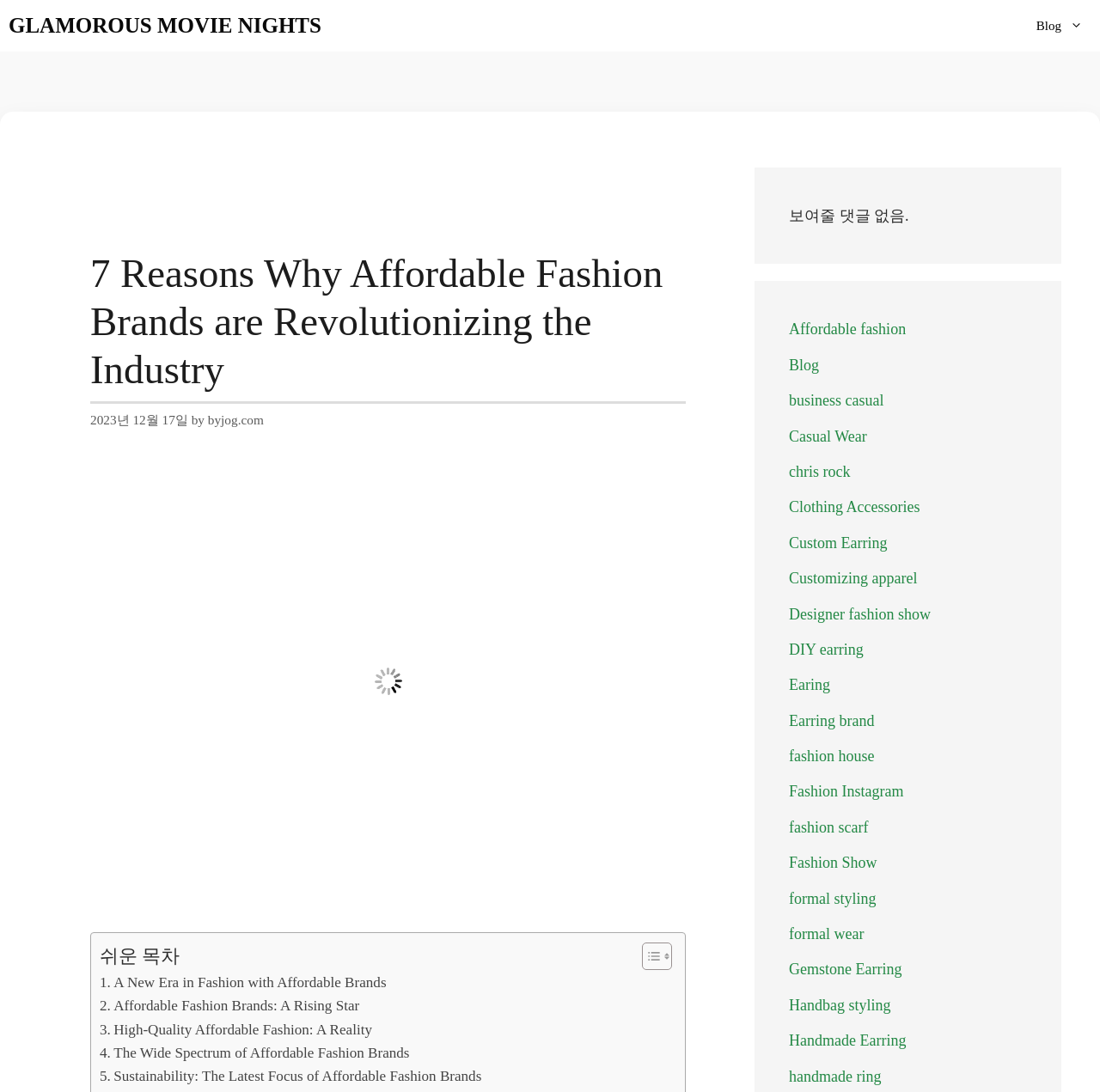Determine the bounding box coordinates of the element's region needed to click to follow the instruction: "Click on the 'GLAMOROUS MOVIE NIGHTS' link". Provide these coordinates as four float numbers between 0 and 1, formatted as [left, top, right, bottom].

[0.008, 0.0, 0.292, 0.047]